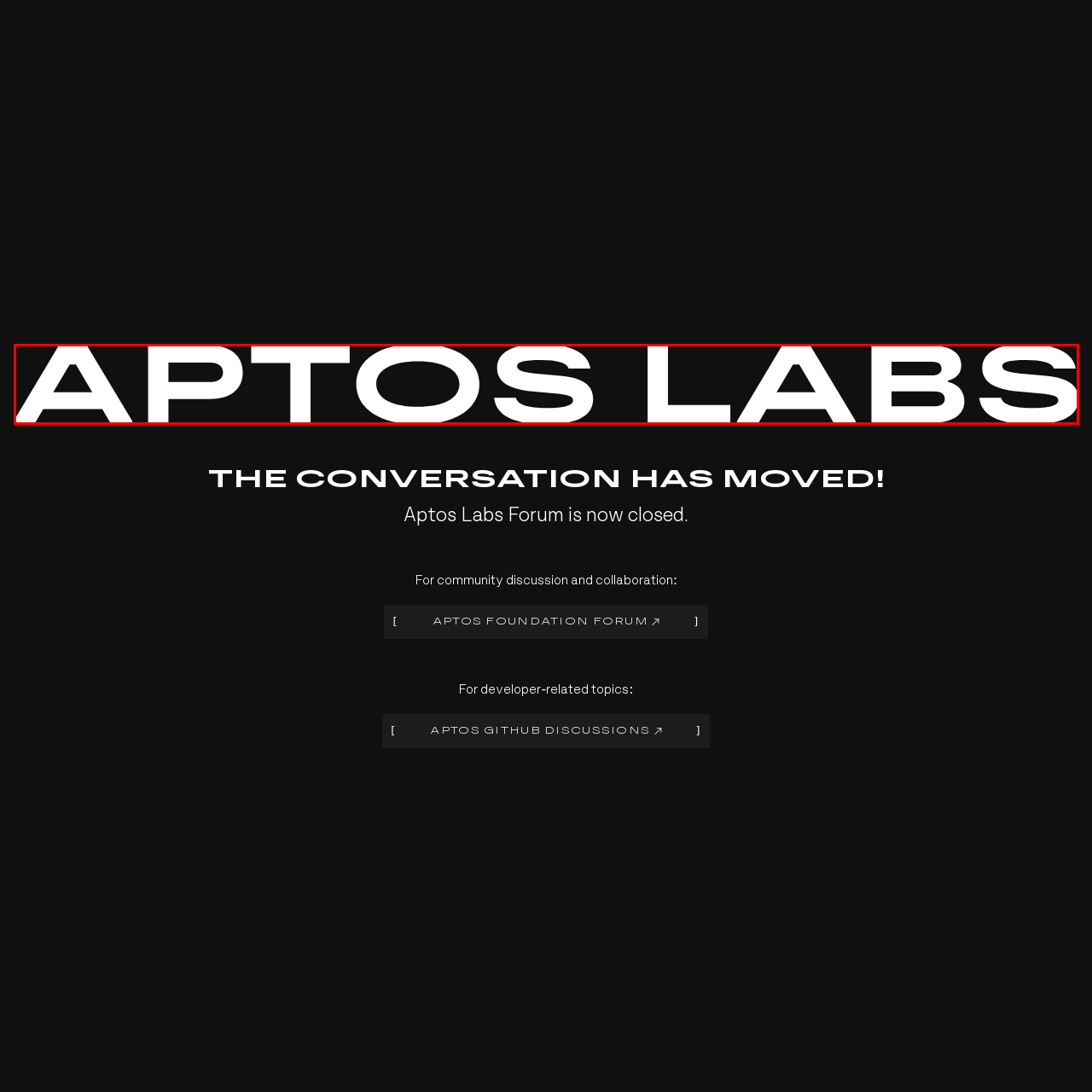What is the tone conveyed by the overall design?
Please observe the details within the red bounding box in the image and respond to the question with a detailed explanation based on what you see.

The caption analyzes the design of the logo, concluding that it conveys professionalism and modernity, inviting viewers to engage with the Aptos Labs community, particularly in the context of discussions and developments in blockchain technology.